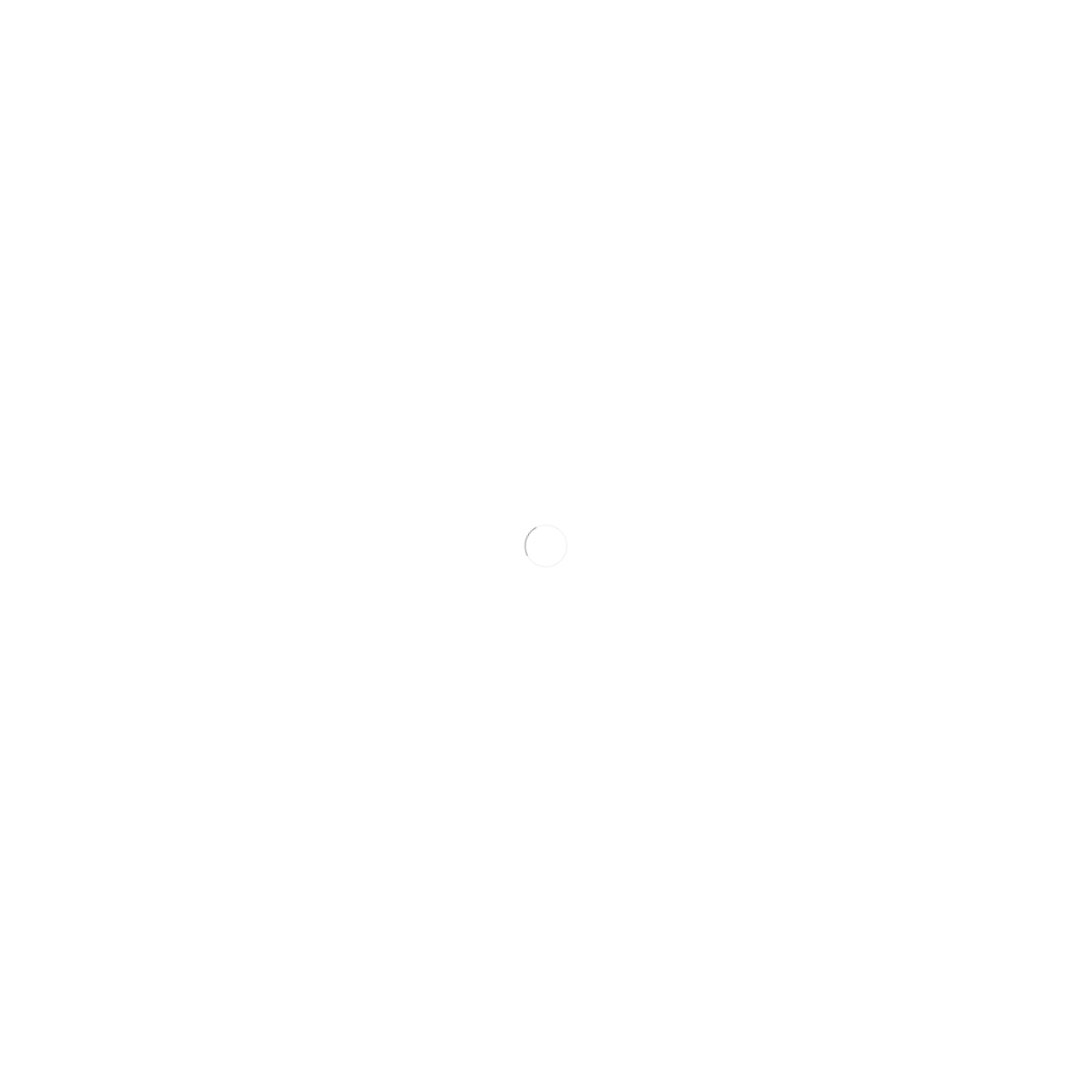Identify the bounding box coordinates of the clickable region required to complete the instruction: "Click on the 'SERVICES' link". The coordinates should be given as four float numbers within the range of 0 and 1, i.e., [left, top, right, bottom].

[0.138, 0.02, 0.224, 0.066]